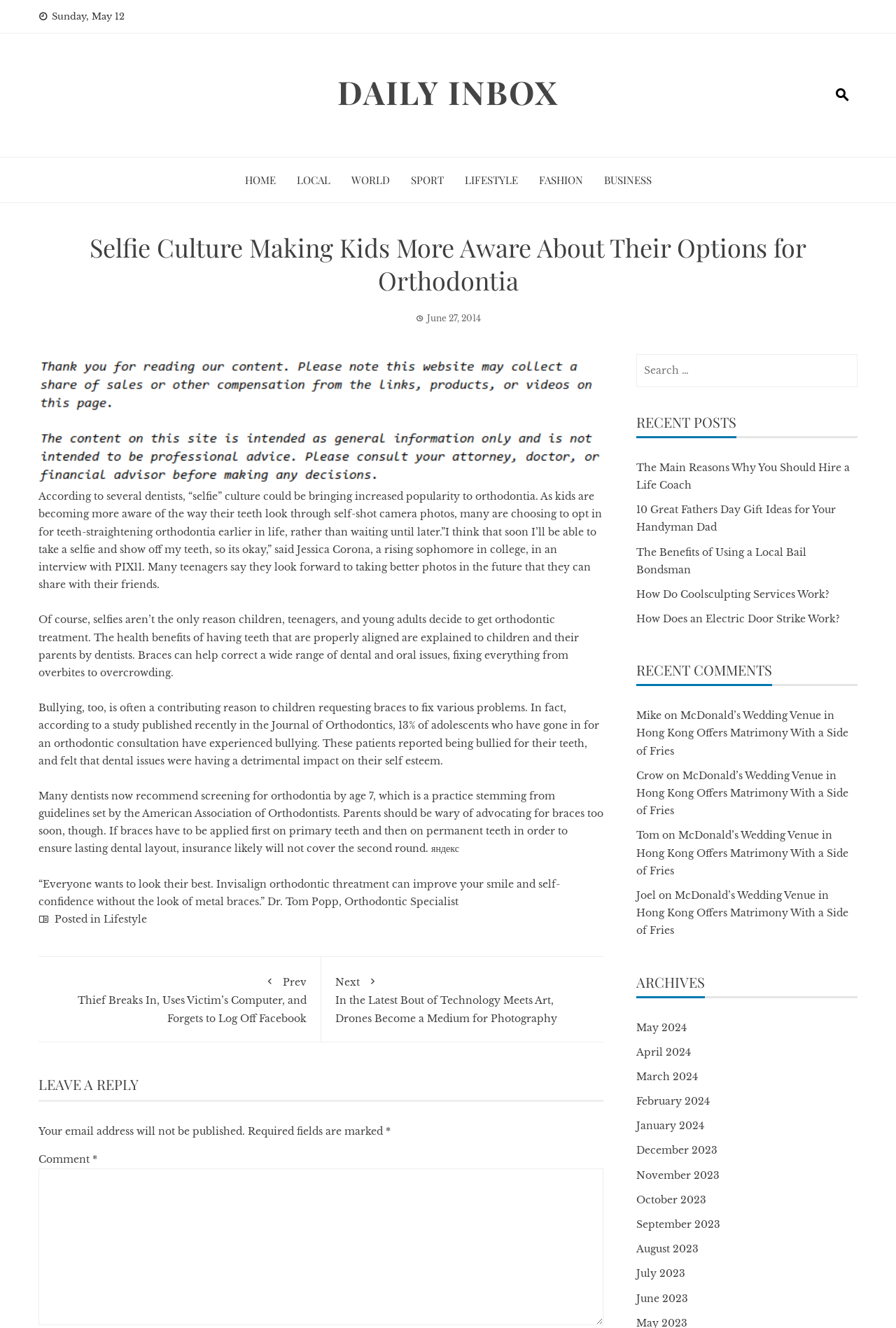Find the bounding box coordinates of the element you need to click on to perform this action: 'Visit the 'Facebook page''. The coordinates should be represented by four float values between 0 and 1, in the format [left, top, right, bottom].

None